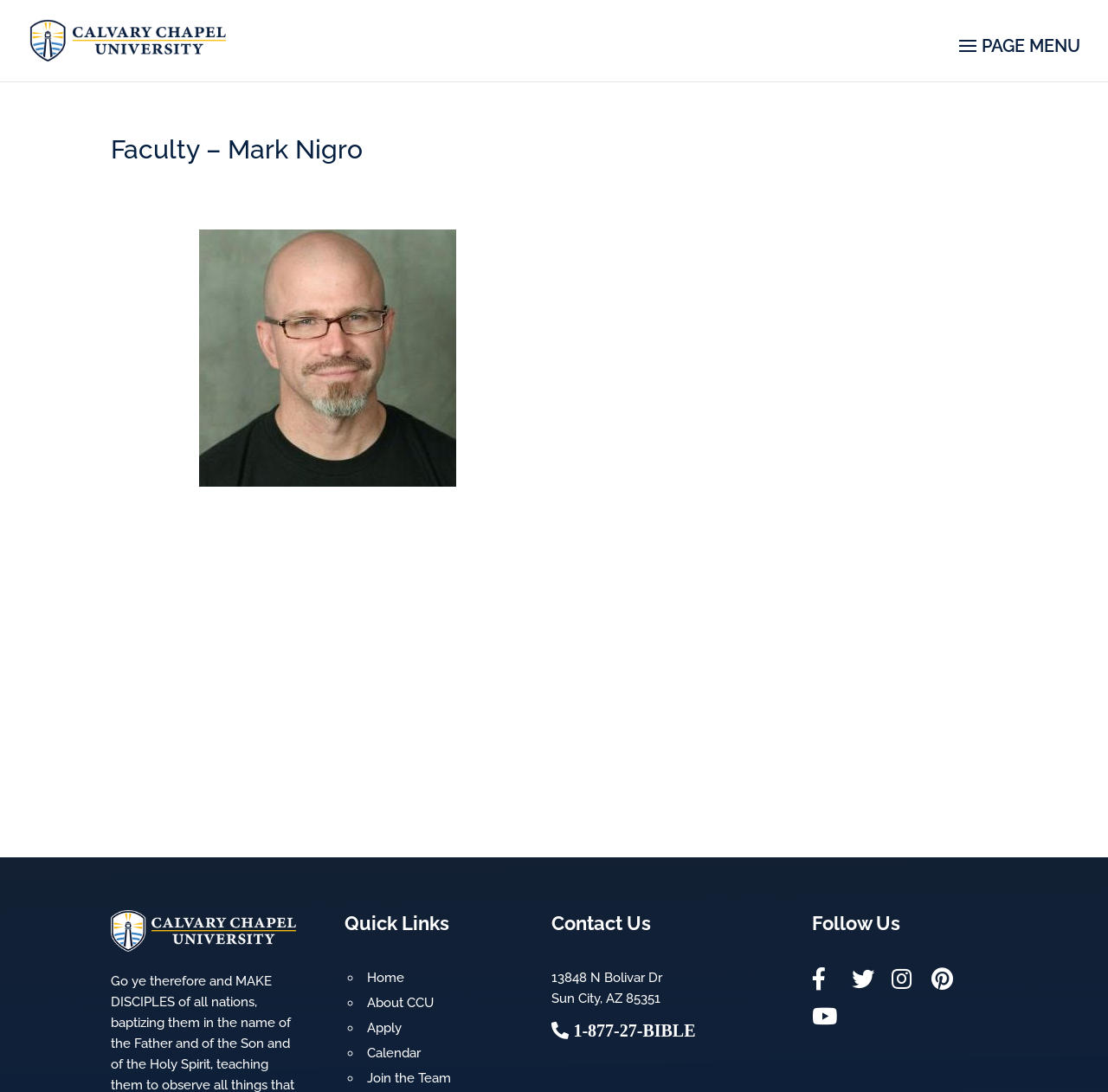What is the phone number of Calvary Chapel University?
Could you answer the question with a detailed and thorough explanation?

The answer can be found in the link element ' 1-877-27-BIBLE' which is a sub-element of the heading element 'Contact Us'.